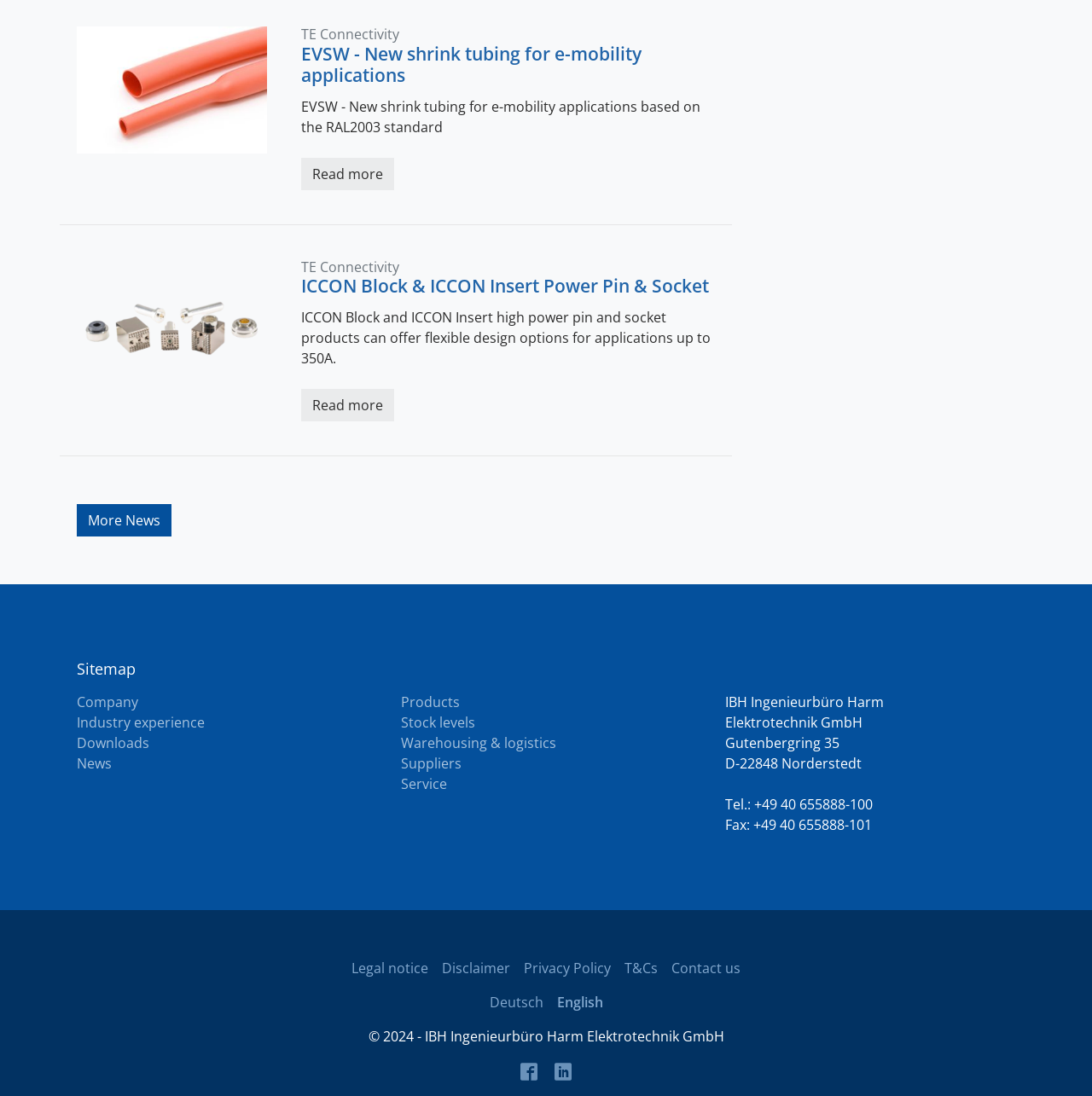How many links are there in the 'More News' section?
Please provide a comprehensive answer to the question based on the webpage screenshot.

I found this information by looking at the 'More News' section, which only contains one link.